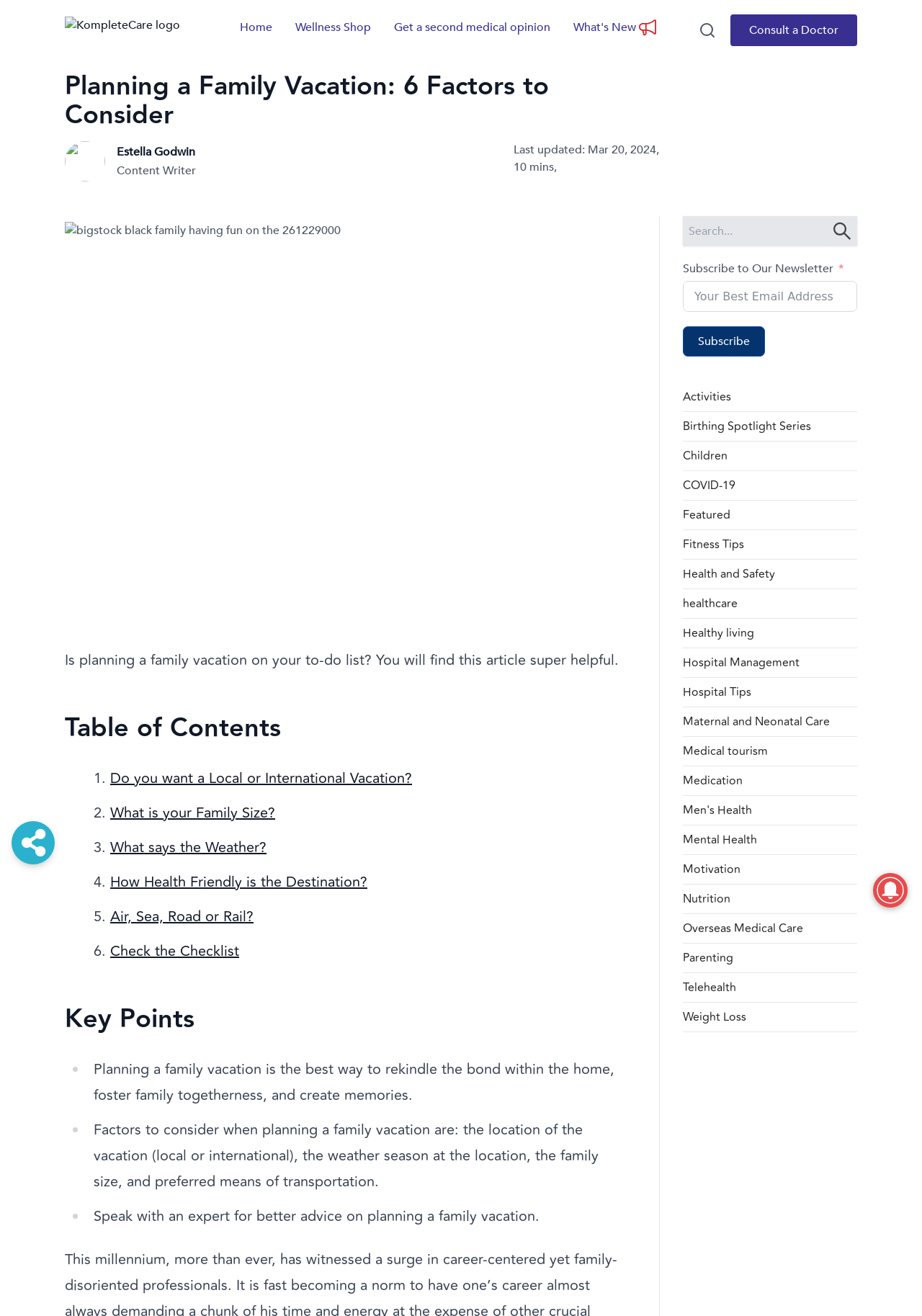Pinpoint the bounding box coordinates of the element you need to click to execute the following instruction: "Click the 'Search' button". The bounding box should be represented by four float numbers between 0 and 1, in the format [left, top, right, bottom].

[0.745, 0.014, 0.786, 0.032]